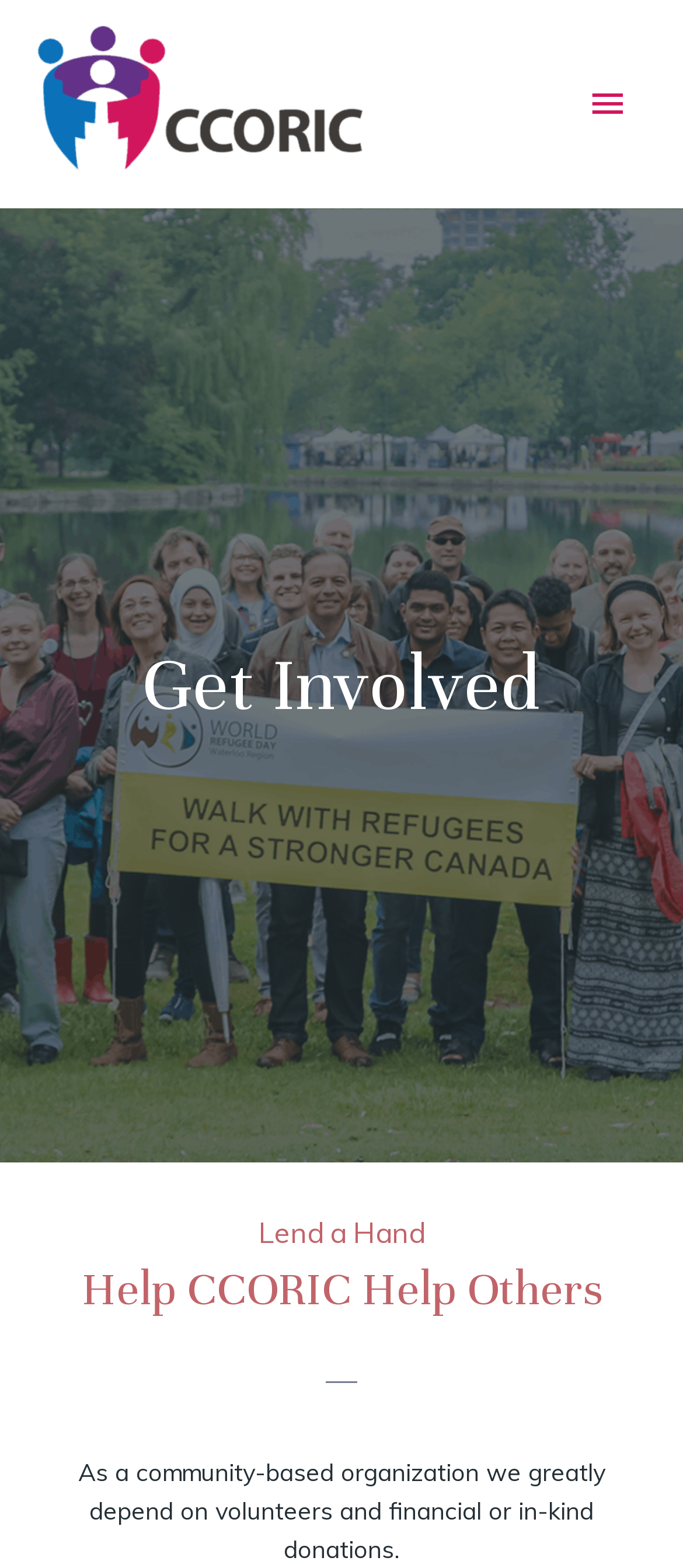Based on the image, provide a detailed and complete answer to the question: 
What is the purpose of the 'Main Menu' button?

The 'Main Menu' button is located at the top-right corner of the webpage, and it has an arrow icon. This suggests that it is a dropdown menu, and when clicked, it will expand to show more options.